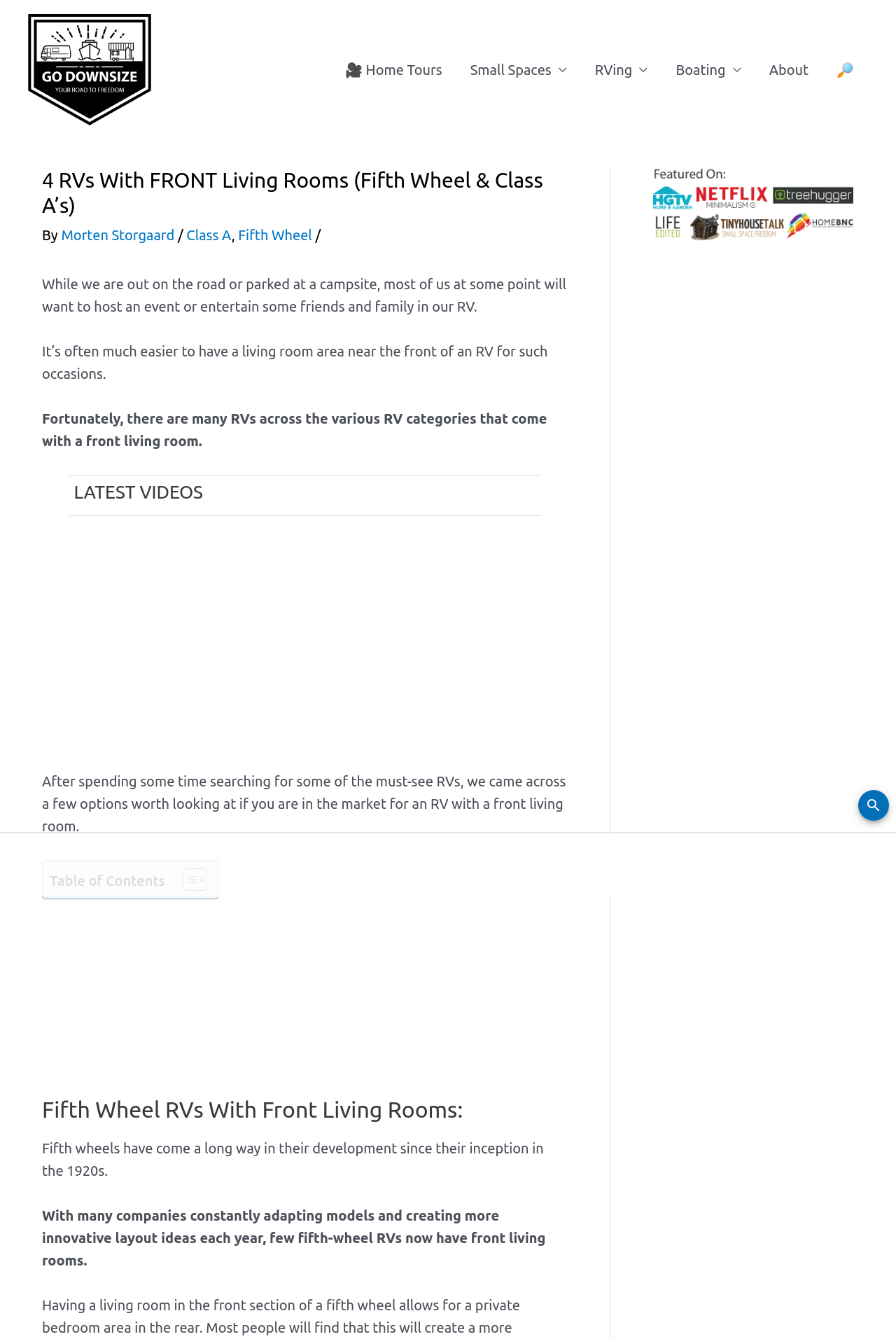Use a single word or phrase to answer the question: What is the purpose of the 'Table of Contents' section?

To navigate the webpage